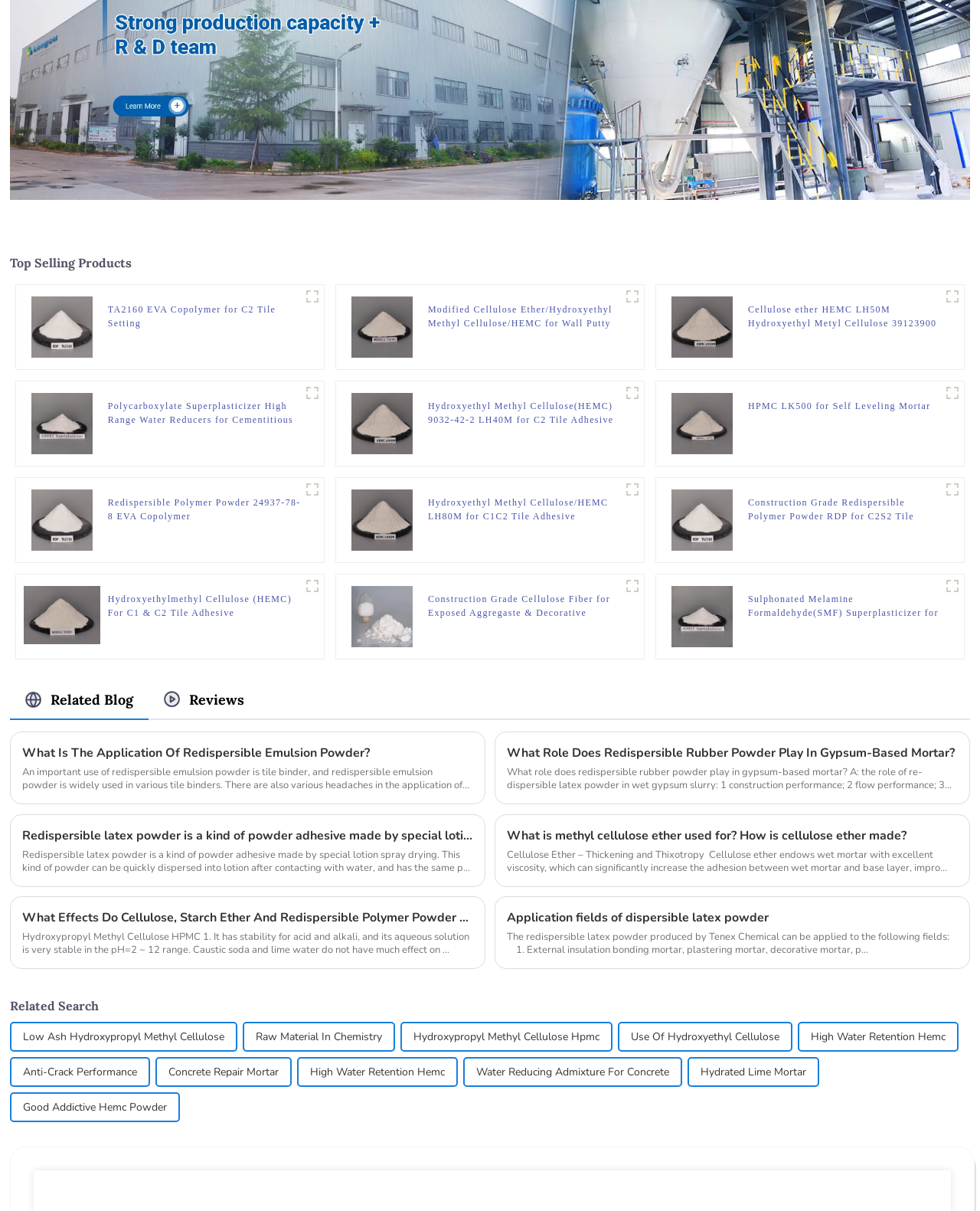Identify the bounding box coordinates of the region that needs to be clicked to carry out this instruction: "Click on the link 'Hydroxyethyl Methyl Cellulose/HEMC LH80M for C1C2 Tile Adhesive'". Provide these coordinates as four float numbers ranging from 0 to 1, i.e., [left, top, right, bottom].

[0.437, 0.41, 0.634, 0.432]